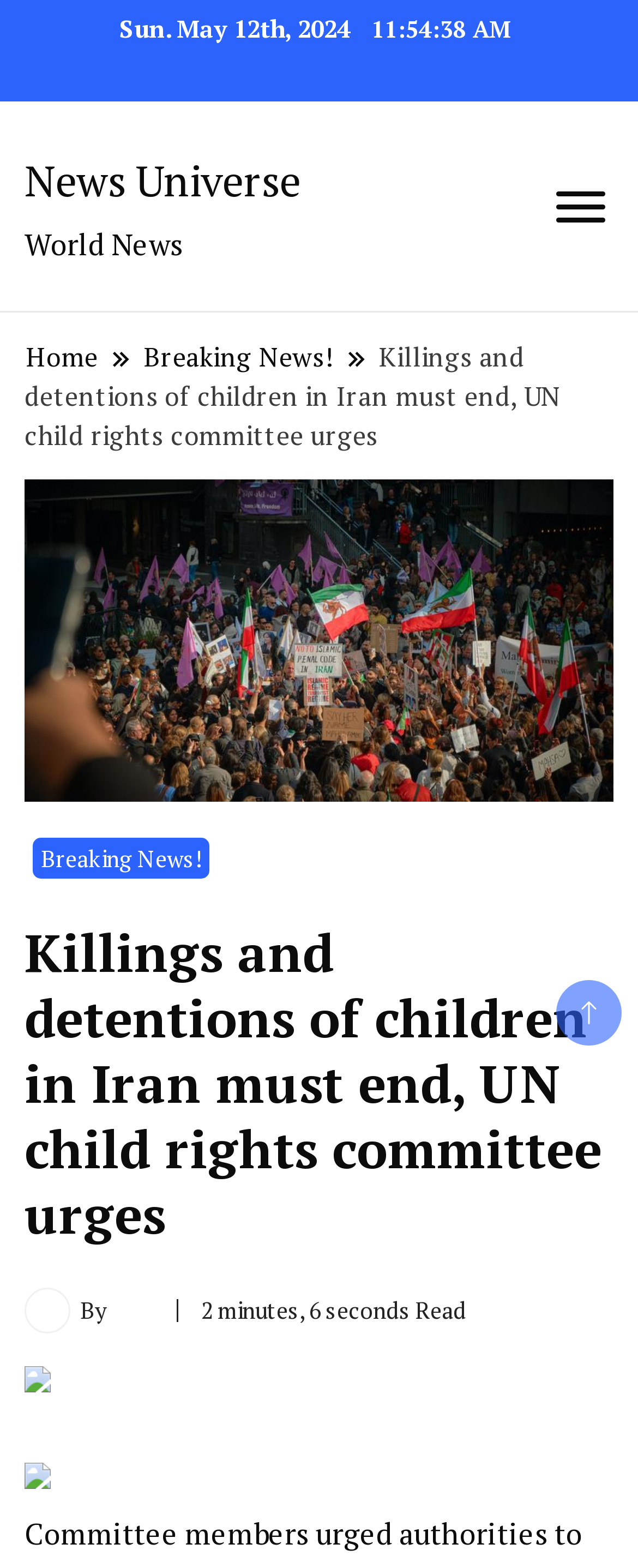How long does it take to read the article?
We need a detailed and meticulous answer to the question.

I found the reading time of the article by looking at the static text element that says '2 minutes, 6 seconds Read', which is located near the author's name.